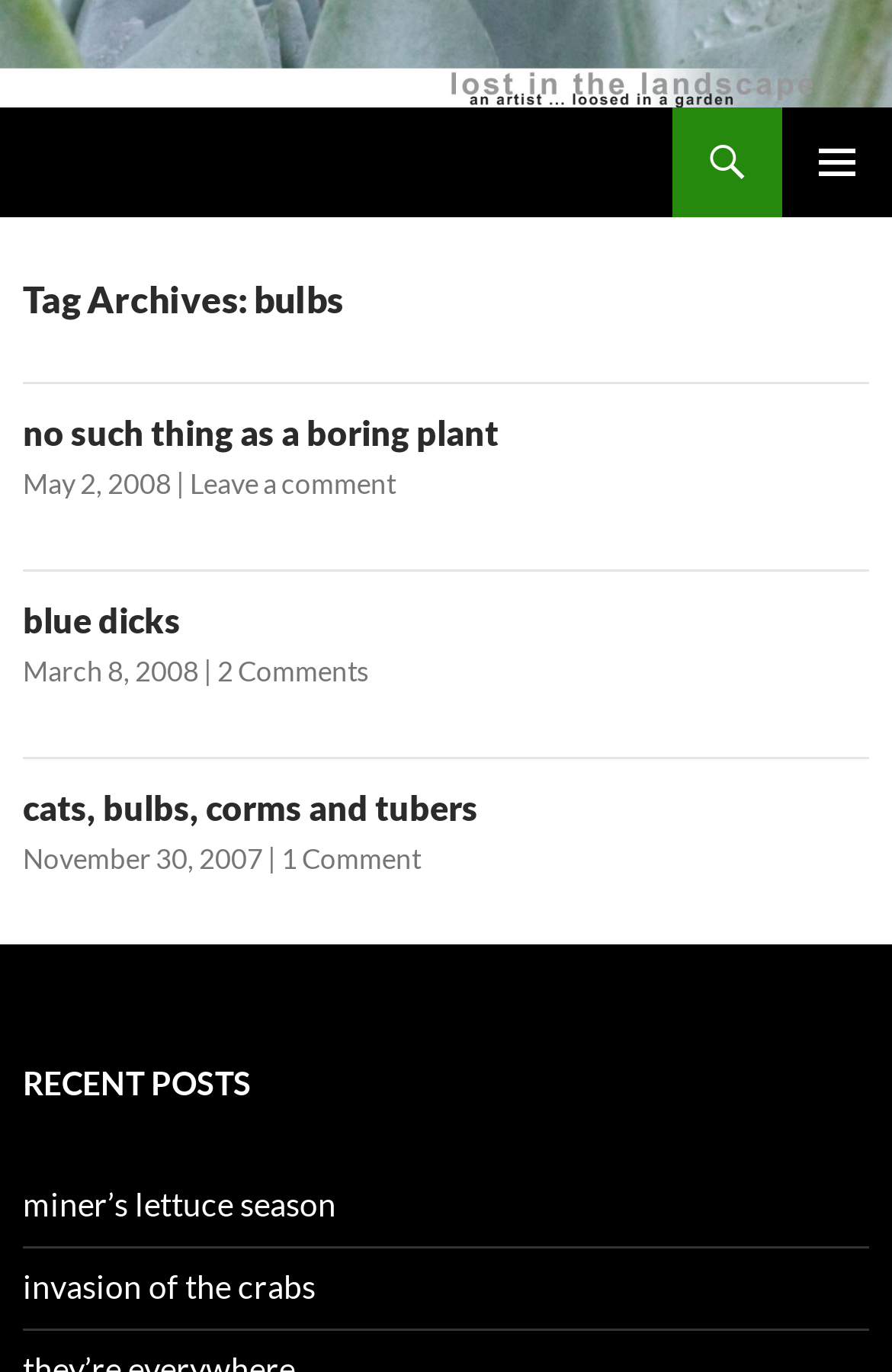What is the section title below the articles?
Observe the image and answer the question with a one-word or short phrase response.

RECENT POSTS